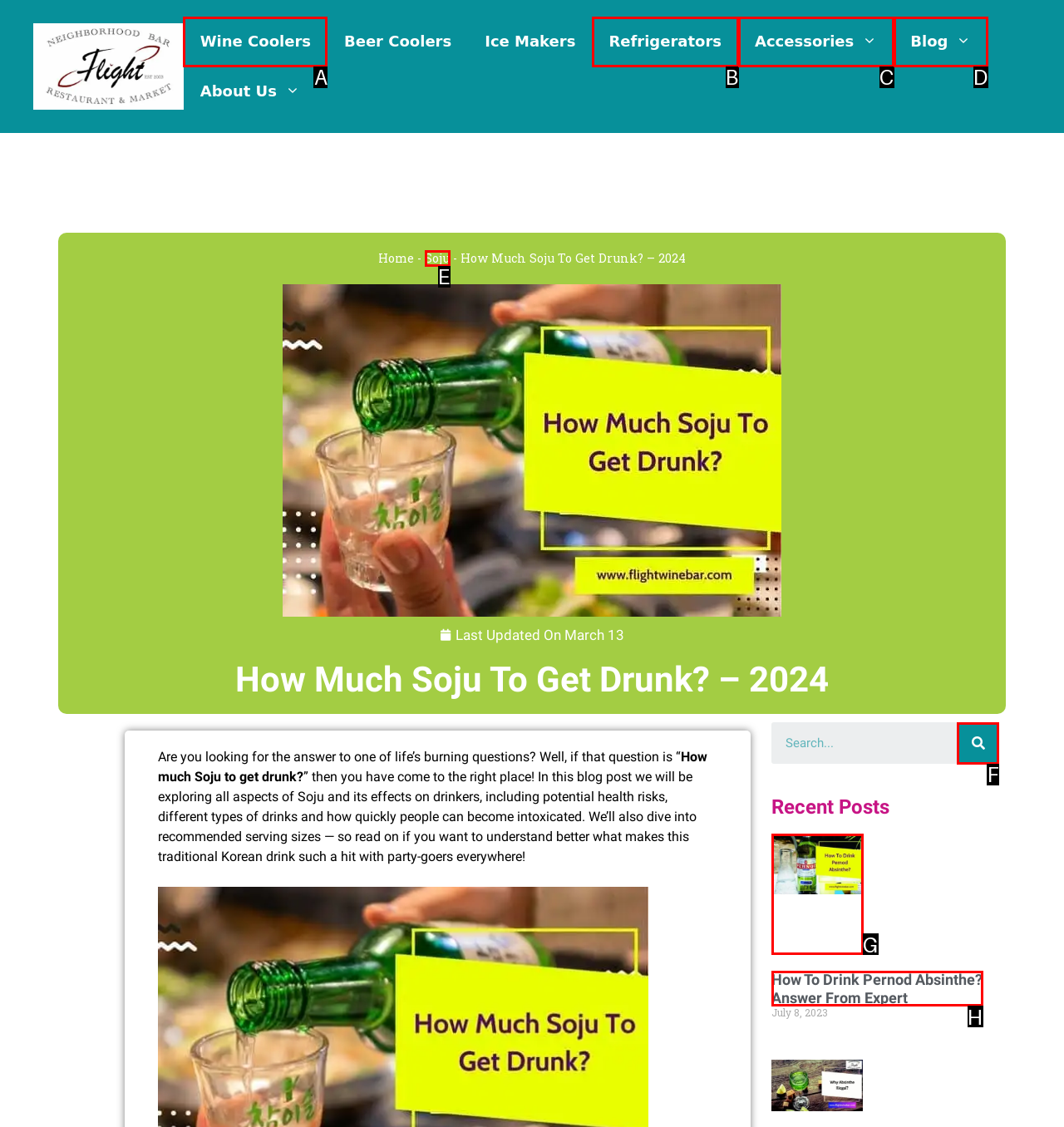Which HTML element should be clicked to complete the following task: Read the blog post about How To Drink Pernod Absinthe?
Answer with the letter corresponding to the correct choice.

G